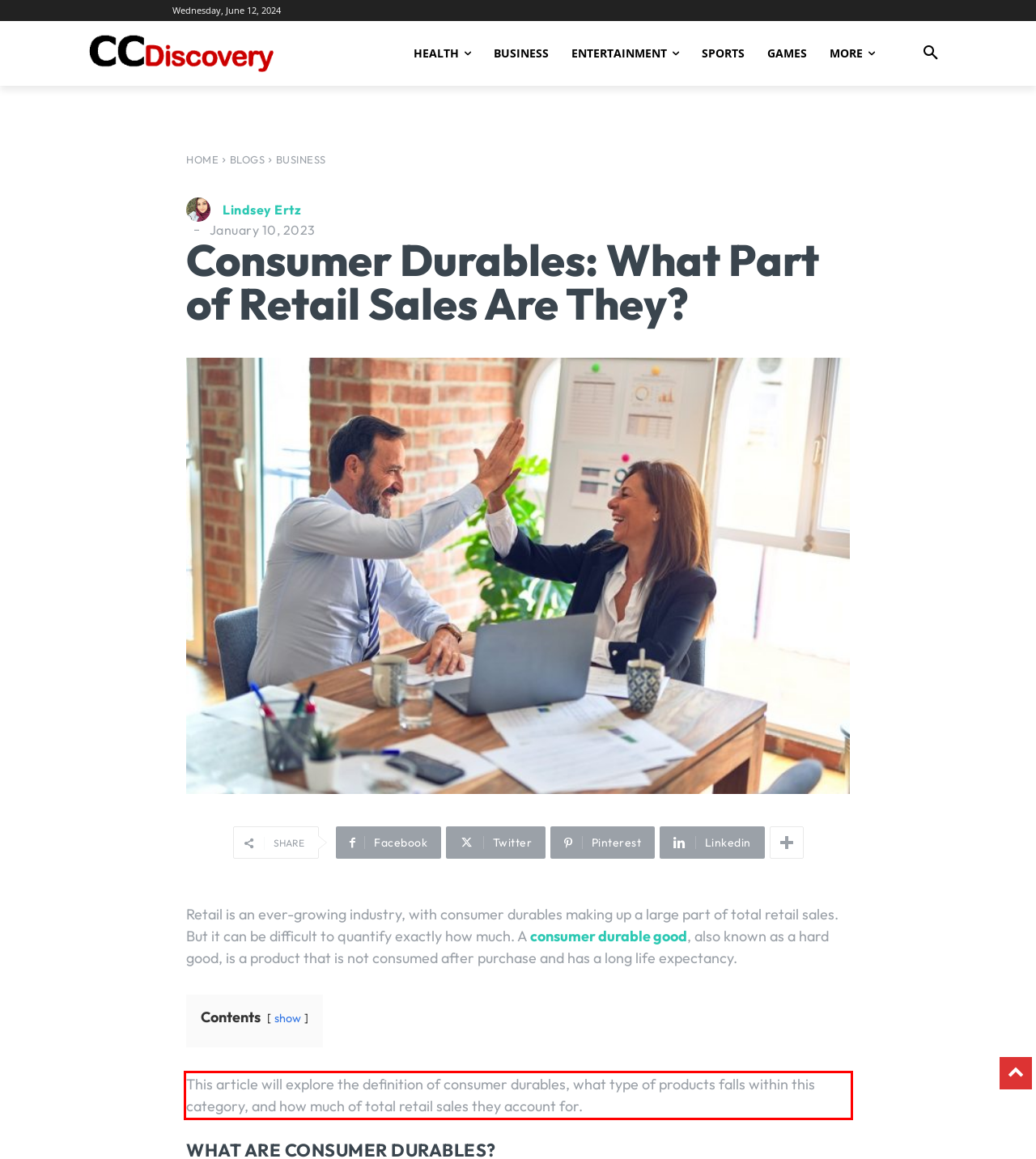Within the screenshot of a webpage, identify the red bounding box and perform OCR to capture the text content it contains.

This article will explore the definition of consumer durables, what type of products falls within this category, and how much of total retail sales they account for.